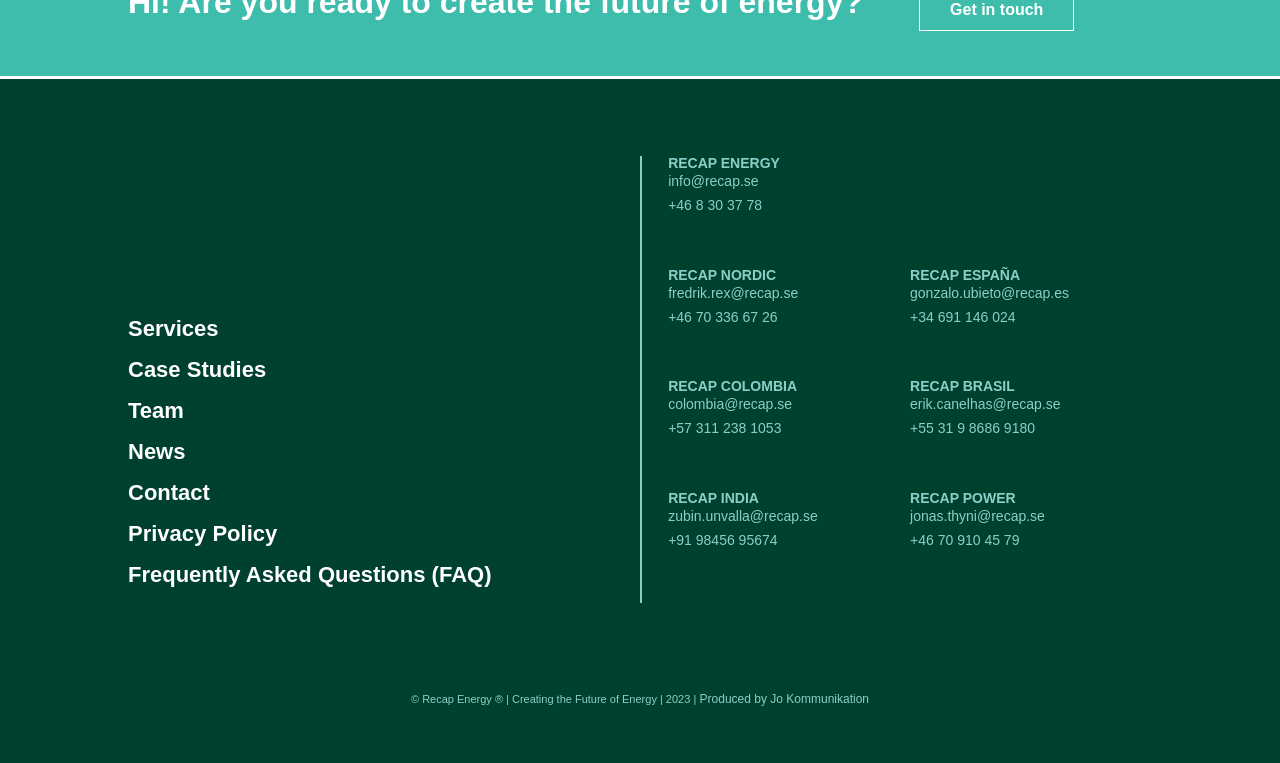Identify the bounding box for the given UI element using the description provided. Coordinates should be in the format (top-left x, top-left y, bottom-right x, bottom-right y) and must be between 0 and 1. Here is the description: +91 98456 95674

[0.522, 0.693, 0.607, 0.724]